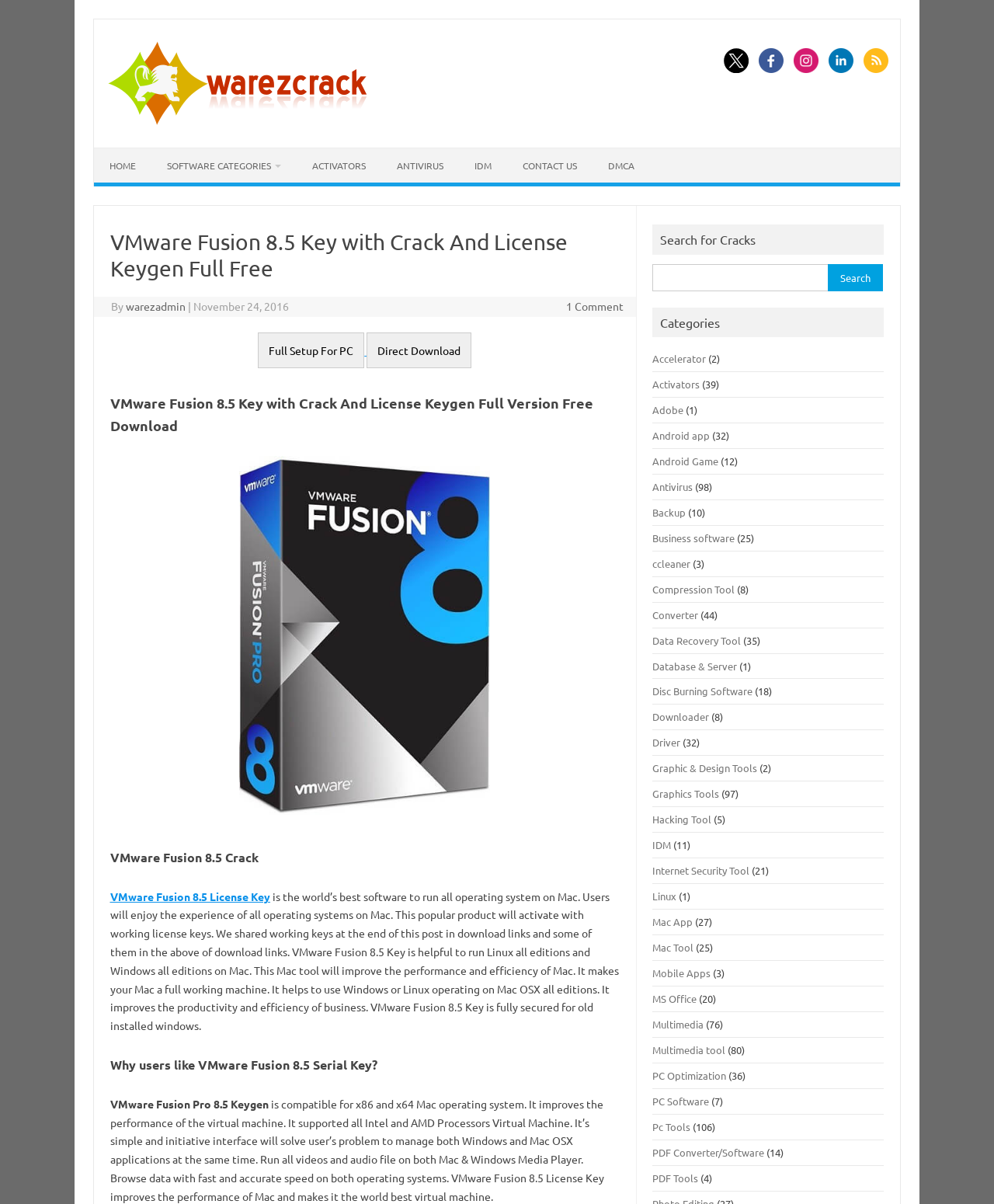Provide the bounding box coordinates of the HTML element this sentence describes: "Multimedia tool". The bounding box coordinates consist of four float numbers between 0 and 1, i.e., [left, top, right, bottom].

[0.657, 0.866, 0.73, 0.877]